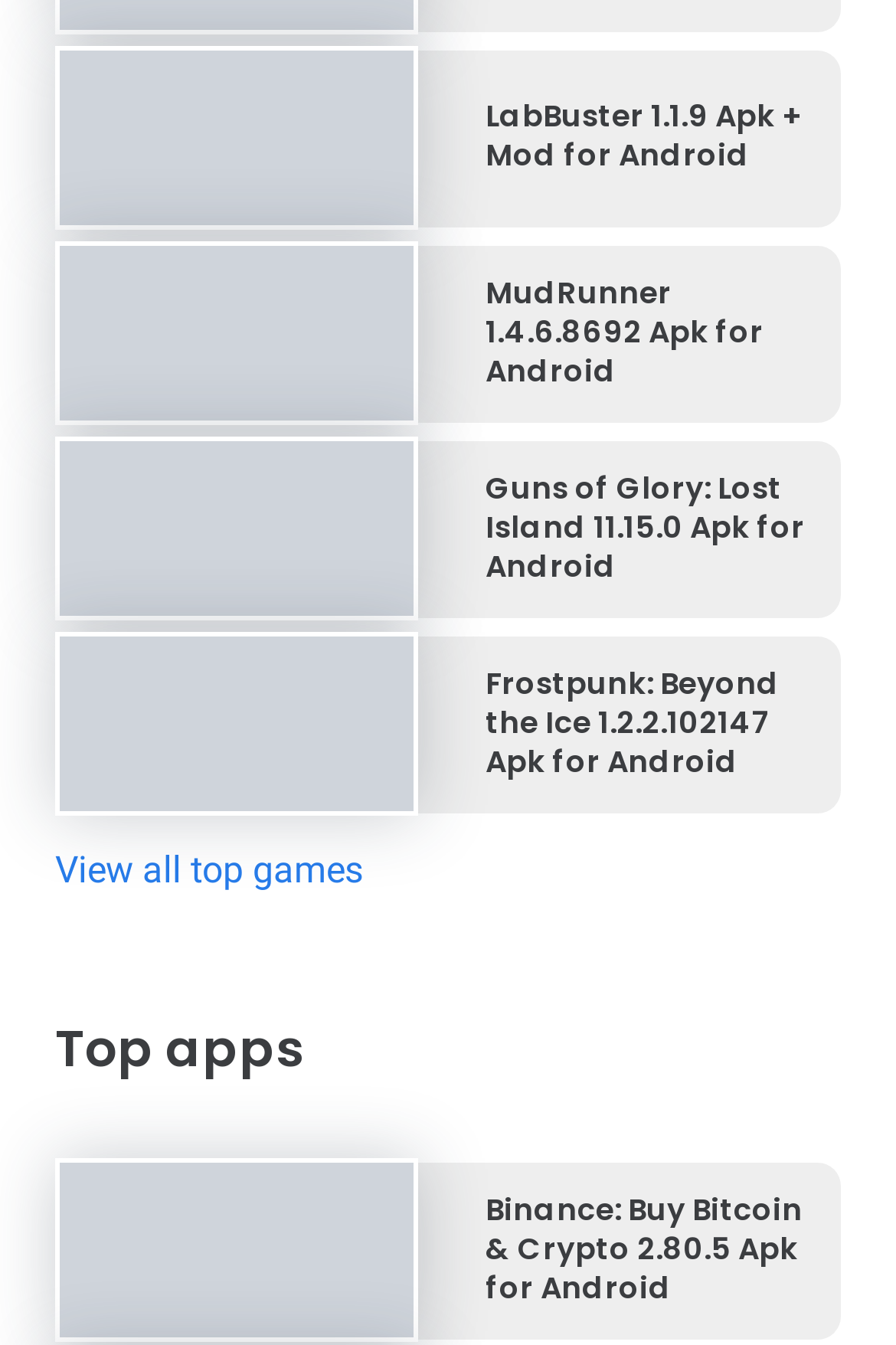Determine the bounding box coordinates for the clickable element to execute this instruction: "View MudRunner 1.4.6.8692 Apk for Android". Provide the coordinates as four float numbers between 0 and 1, i.e., [left, top, right, bottom].

[0.067, 0.192, 0.462, 0.224]